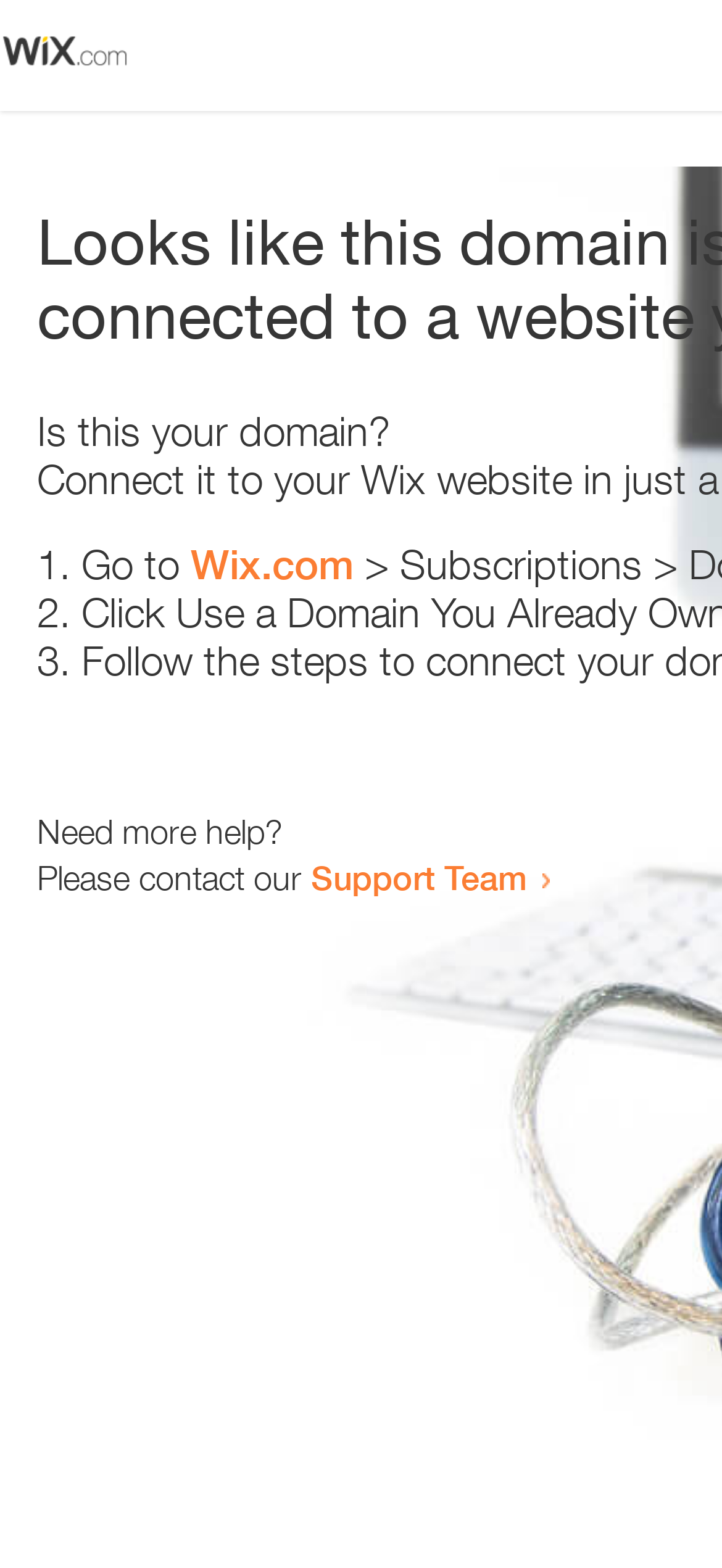Is there an image on the webpage? Using the information from the screenshot, answer with a single word or phrase.

Yes